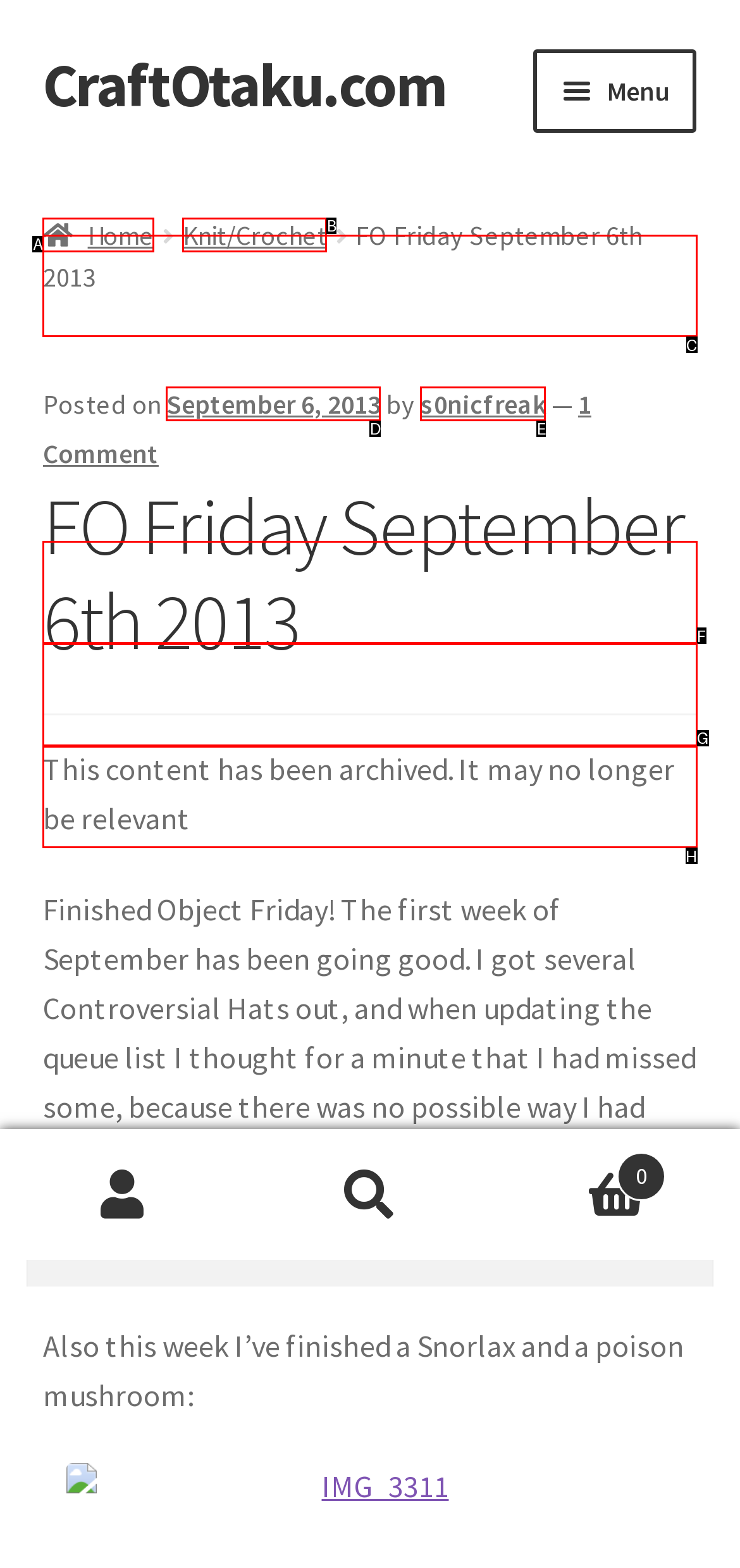Using the description: avm_admin, find the corresponding HTML element. Provide the letter of the matching option directly.

None